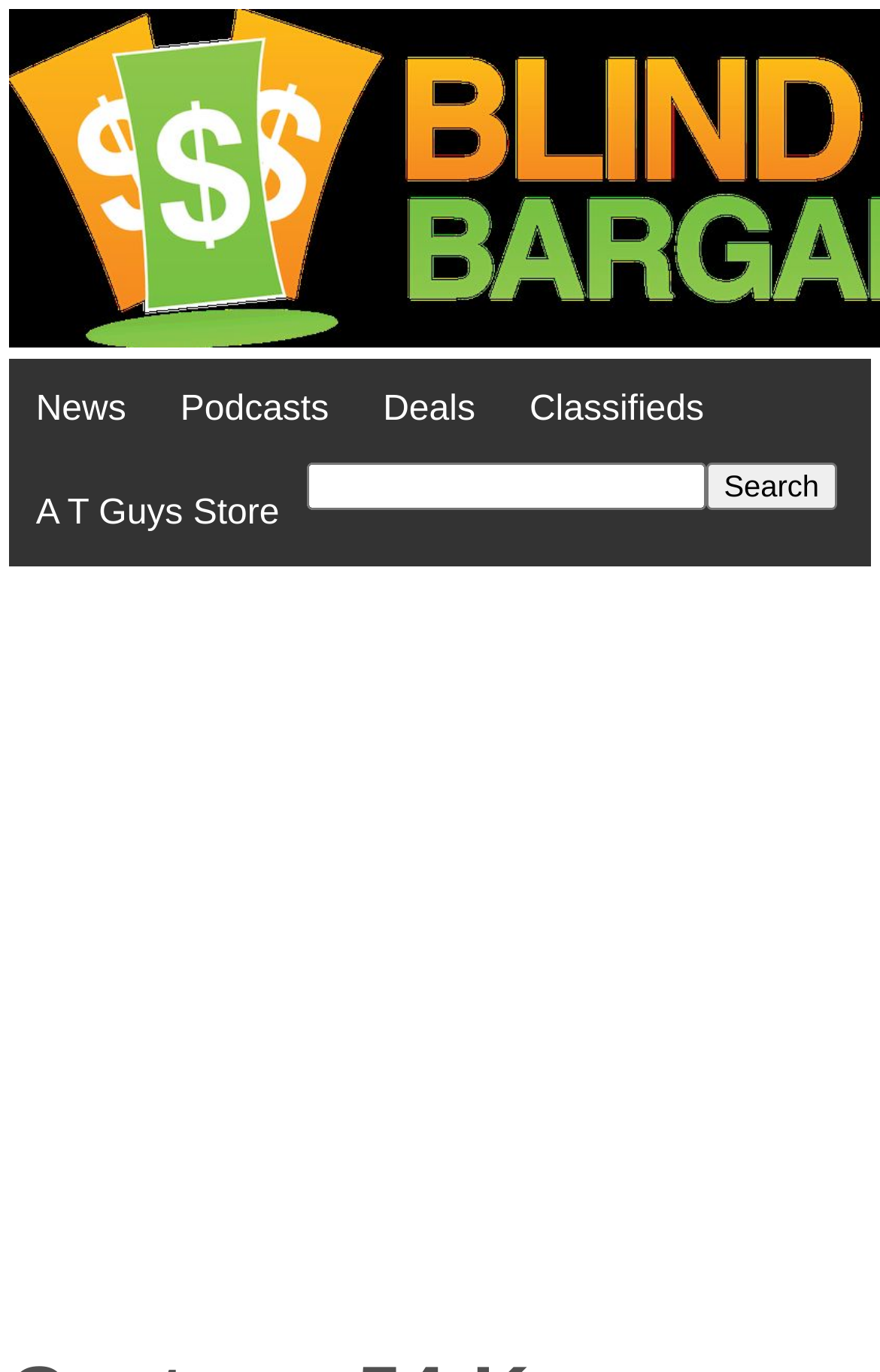What is the purpose of the textbox?
Provide an in-depth answer to the question, covering all aspects.

The textbox is labeled as 'Search for' and has a corresponding 'Search' button, indicating that its purpose is to allow users to search for something on the website.